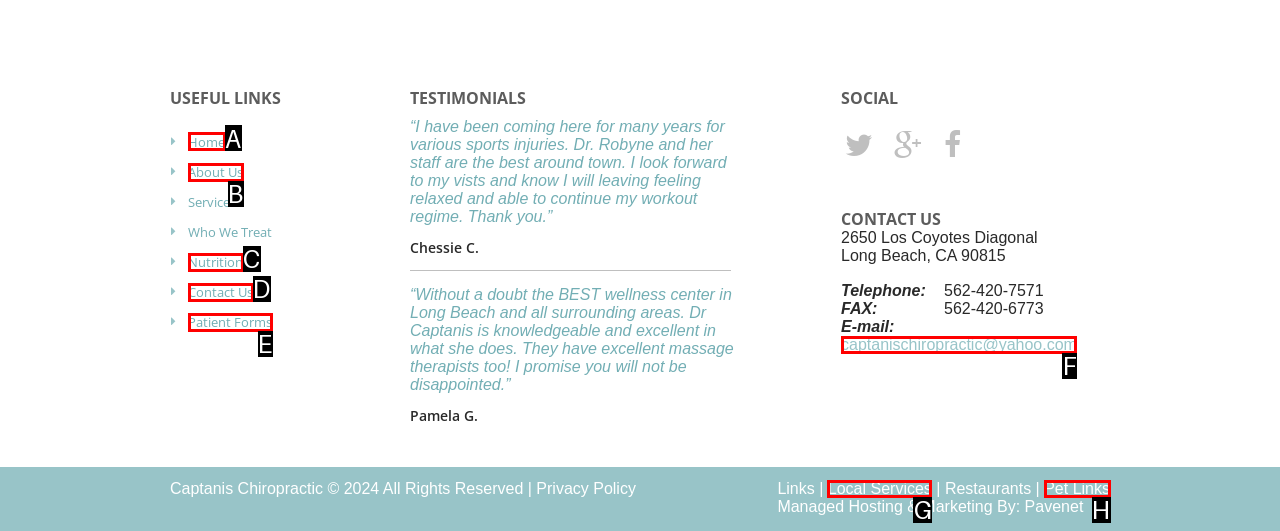Provide the letter of the HTML element that you need to click on to perform the task: Click on the 'Home' link.
Answer with the letter corresponding to the correct option.

A